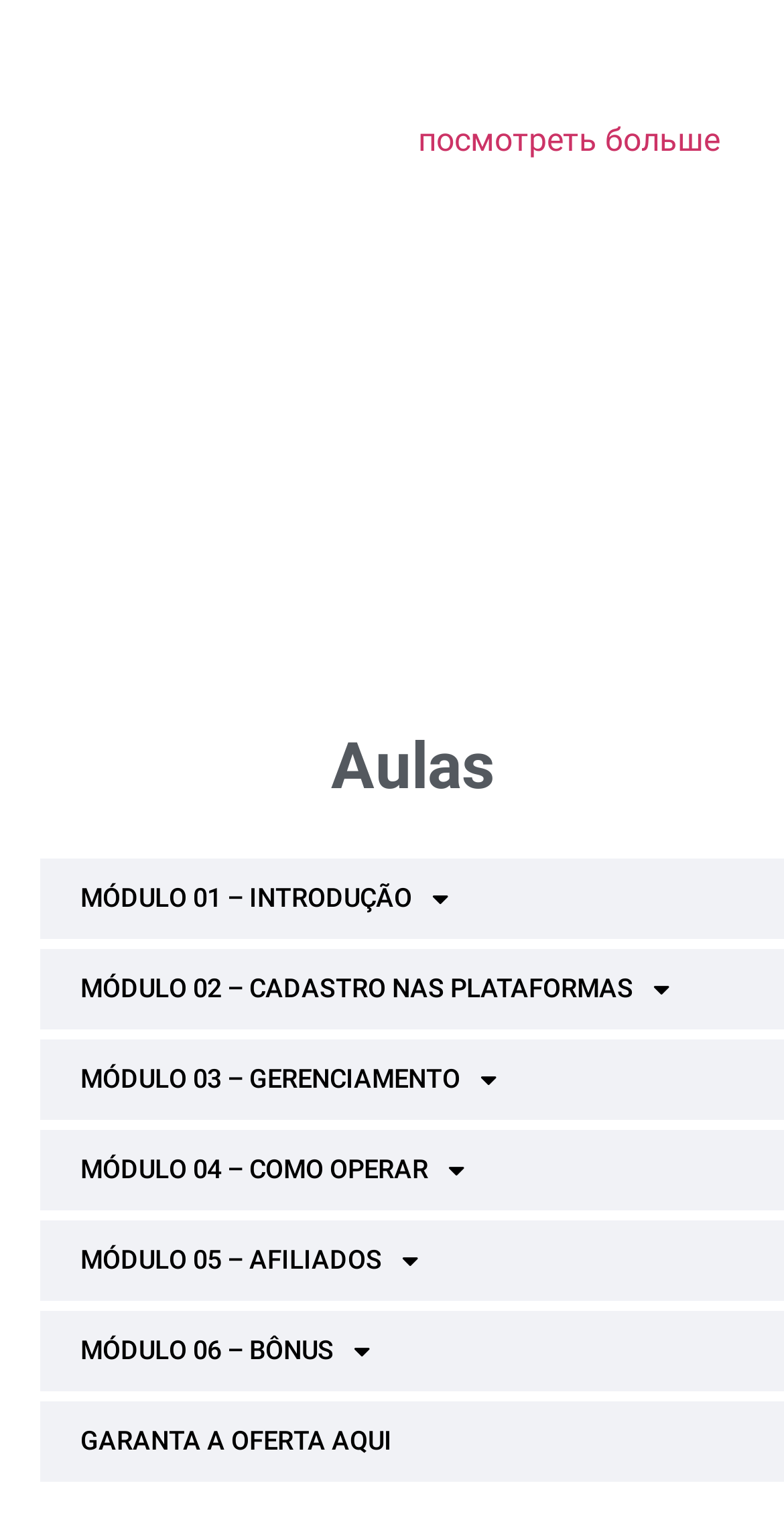What type of content is presented?
Based on the image, provide a one-word or brief-phrase response.

Blog posts